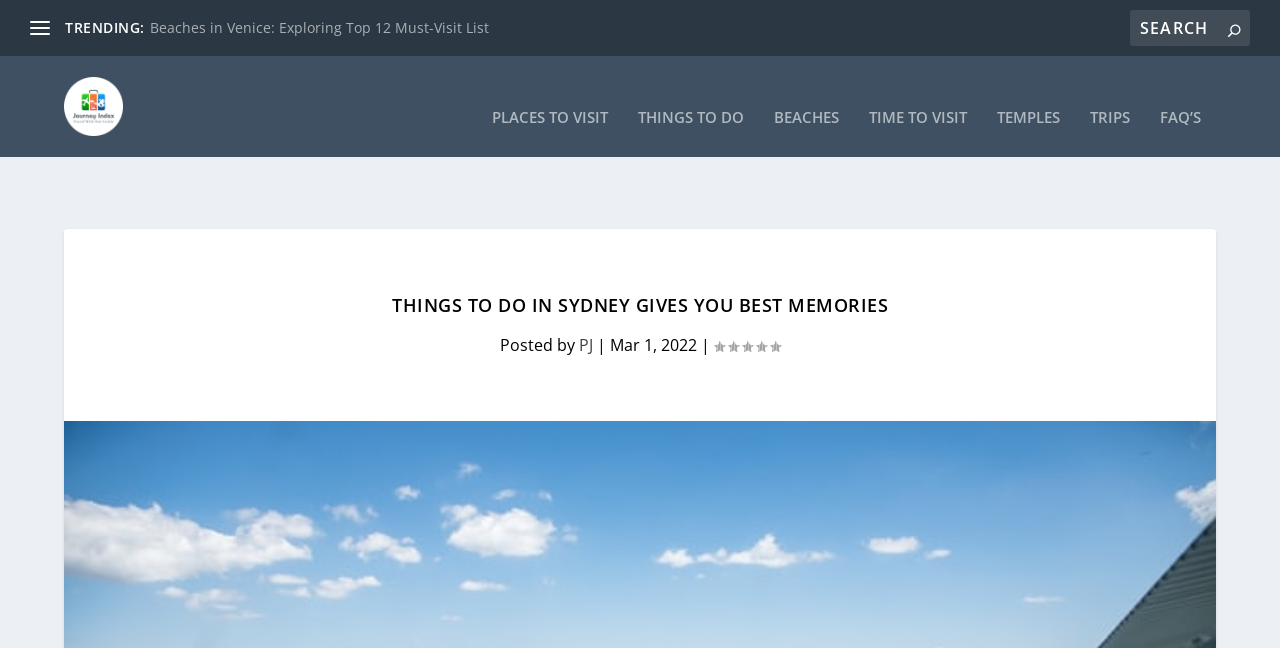Generate the text content of the main headline of the webpage.

THINGS TO DO IN SYDNEY GIVES YOU BEST MEMORIES